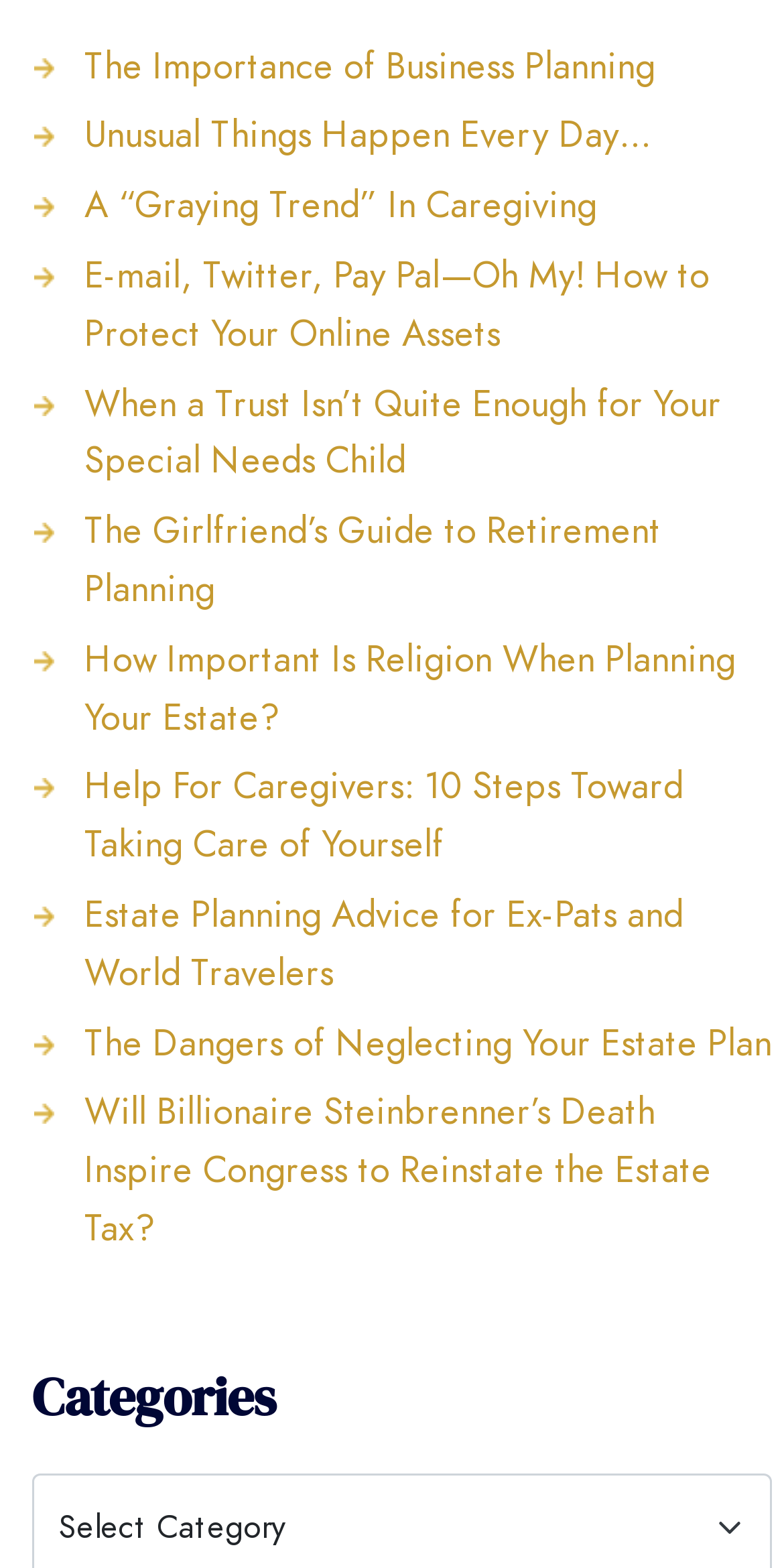Please pinpoint the bounding box coordinates for the region I should click to adhere to this instruction: "Read 'E-mail, Twitter, Pay Pal—Oh My! How to Protect Your Online Assets'".

[0.108, 0.159, 0.905, 0.228]